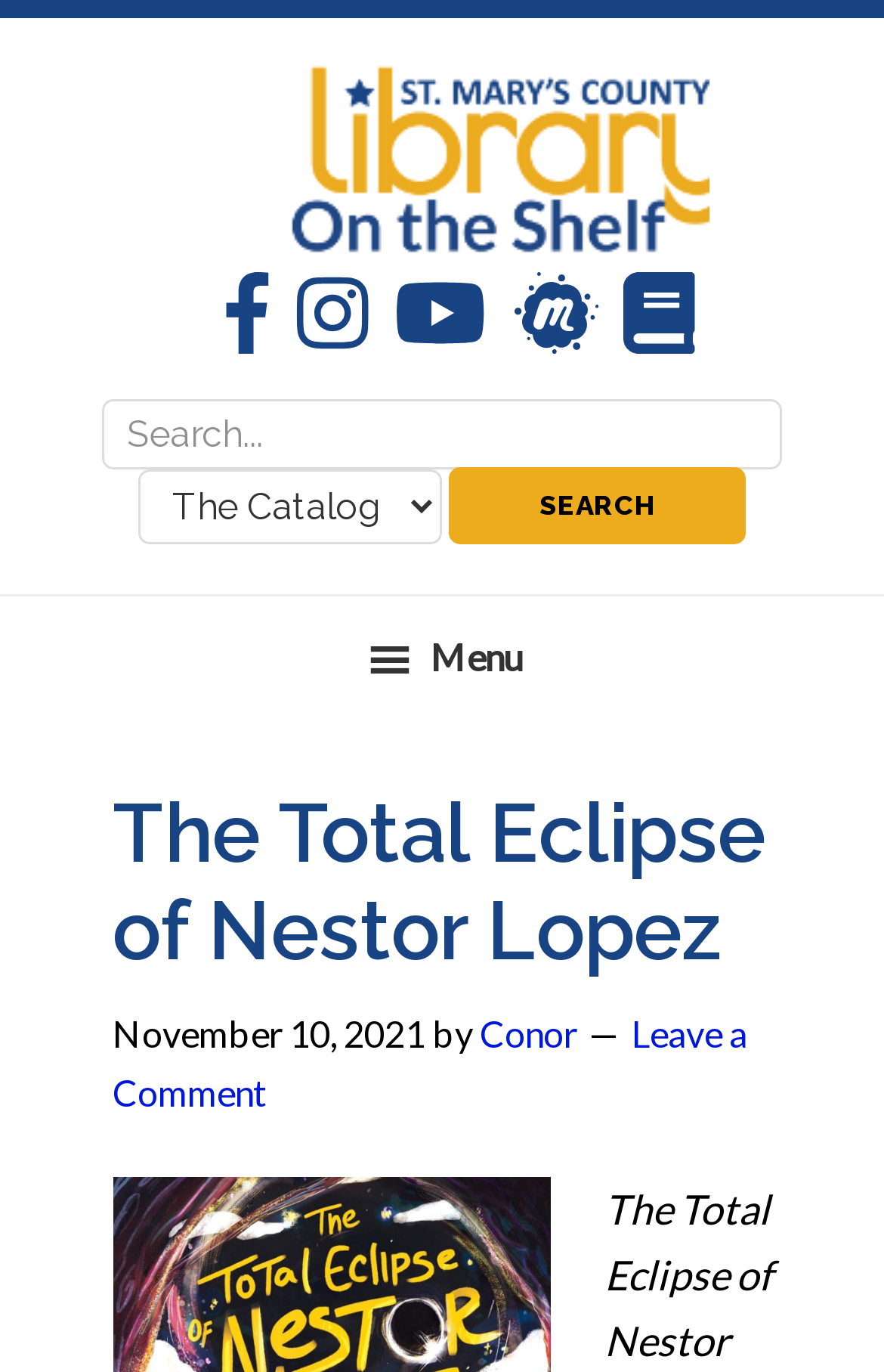Locate the heading on the webpage and return its text.

The Total Eclipse of Nestor Lopez